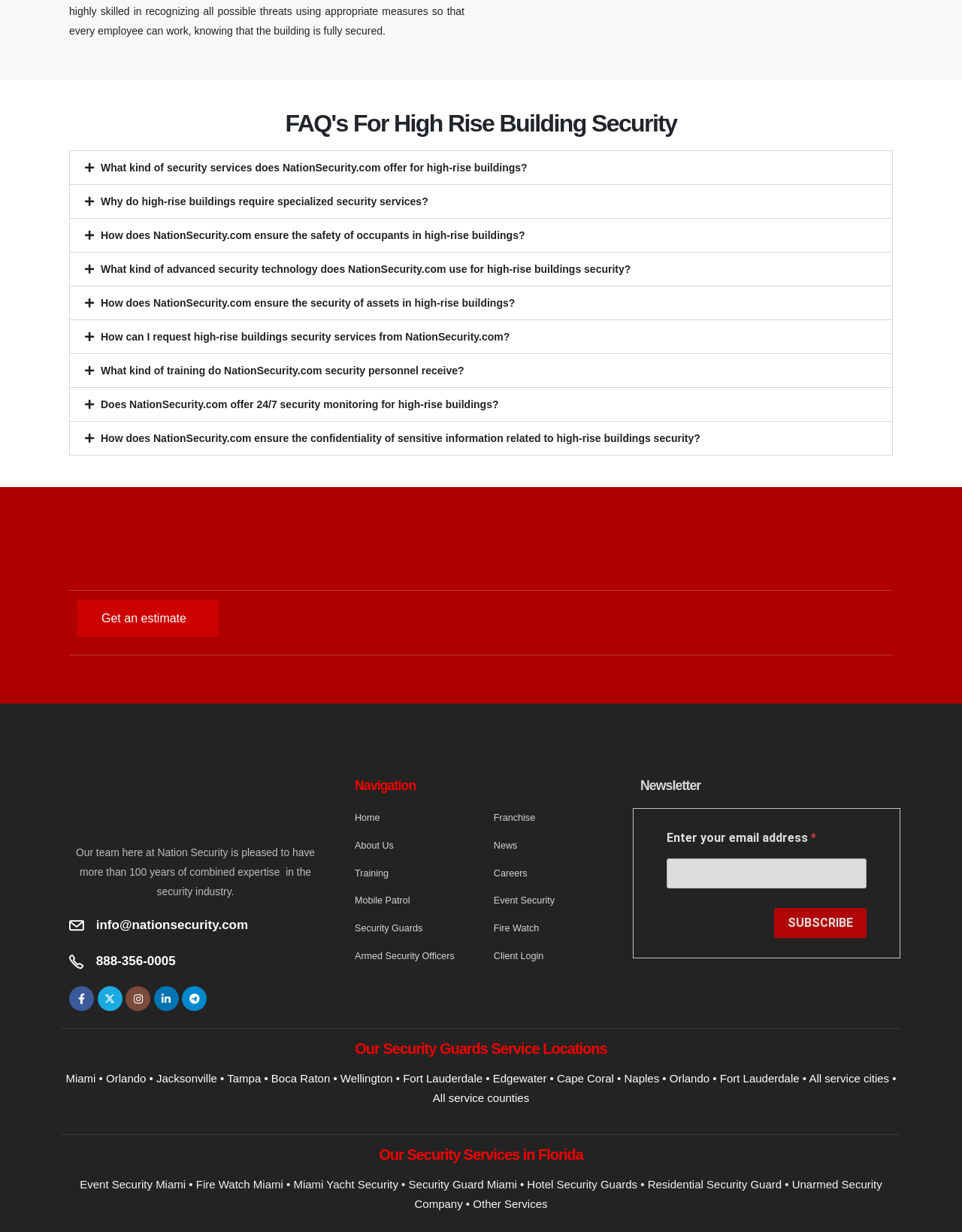What is the name of the company providing security services?
Respond with a short answer, either a single word or a phrase, based on the image.

NationSecurity.com